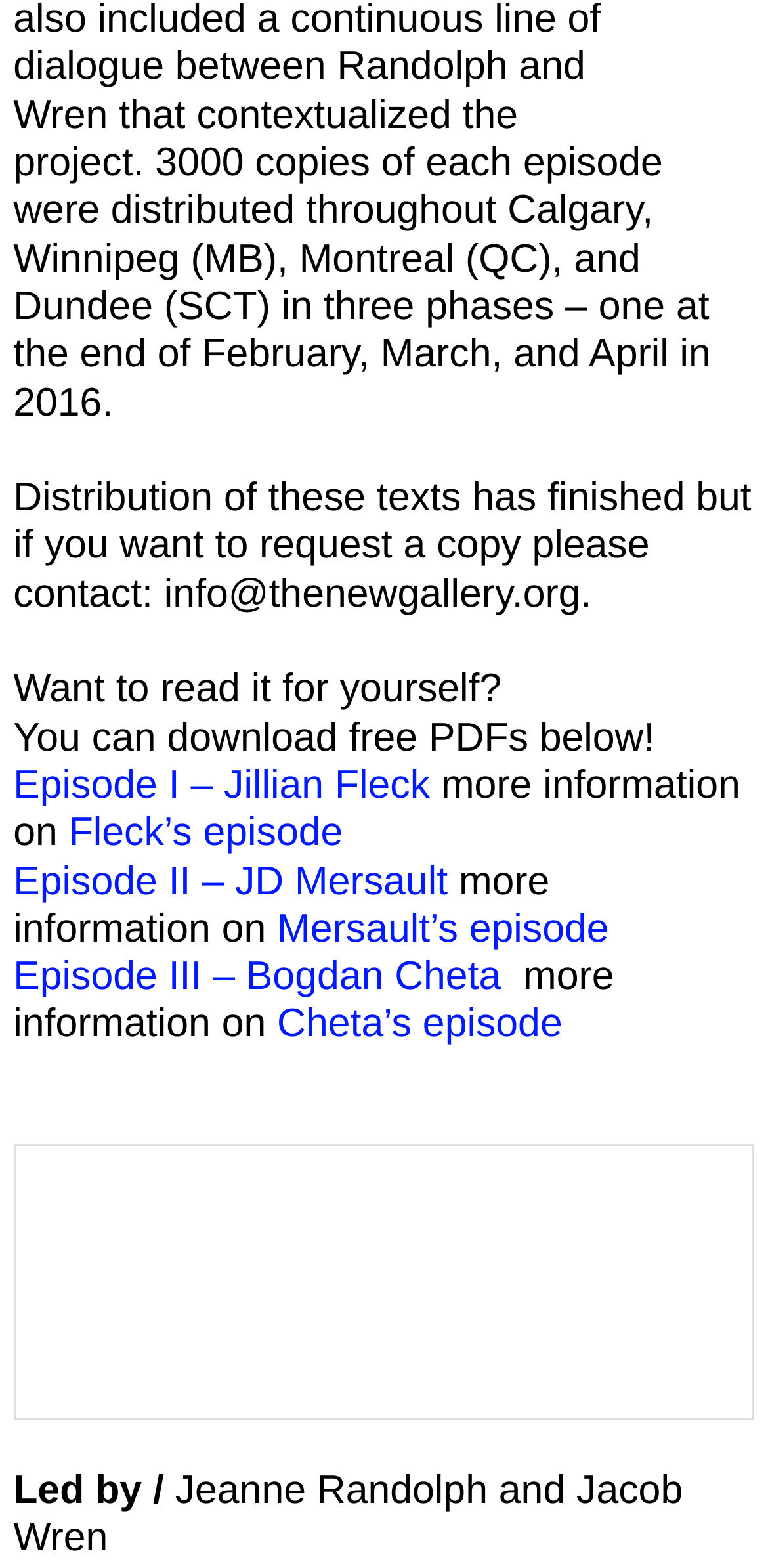Provide the bounding box coordinates in the format (top-left x, top-left y, bottom-right x, bottom-right y). All values are floating point numbers between 0 and 1. Determine the bounding box coordinate of the UI element described as: Episode II – JD Mersault

[0.017, 0.548, 0.583, 0.576]